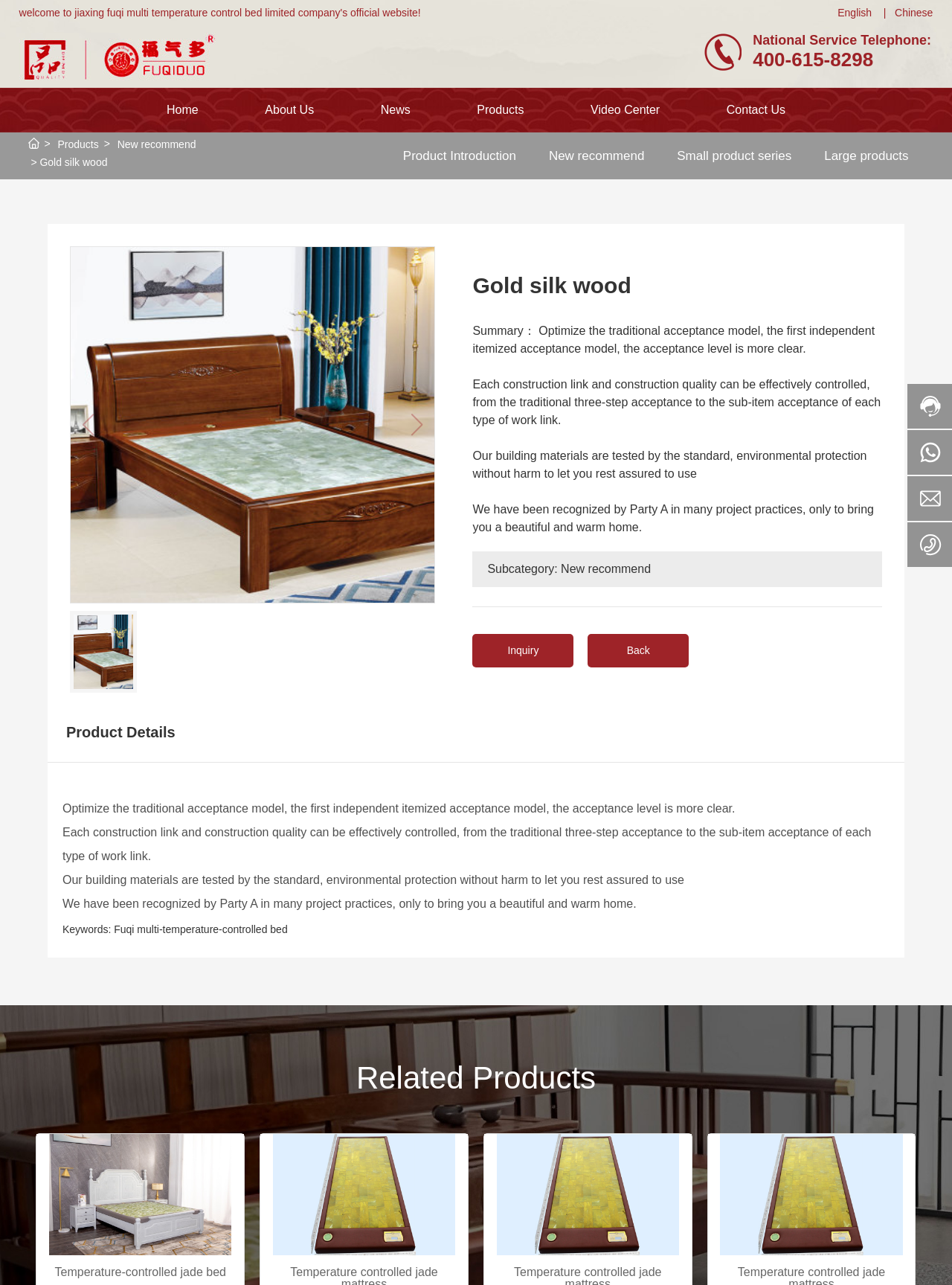What is the company name?
Please look at the screenshot and answer in one word or a short phrase.

Jiaxing Fuqi Multi-temperature Control Bed Co., Ltd.